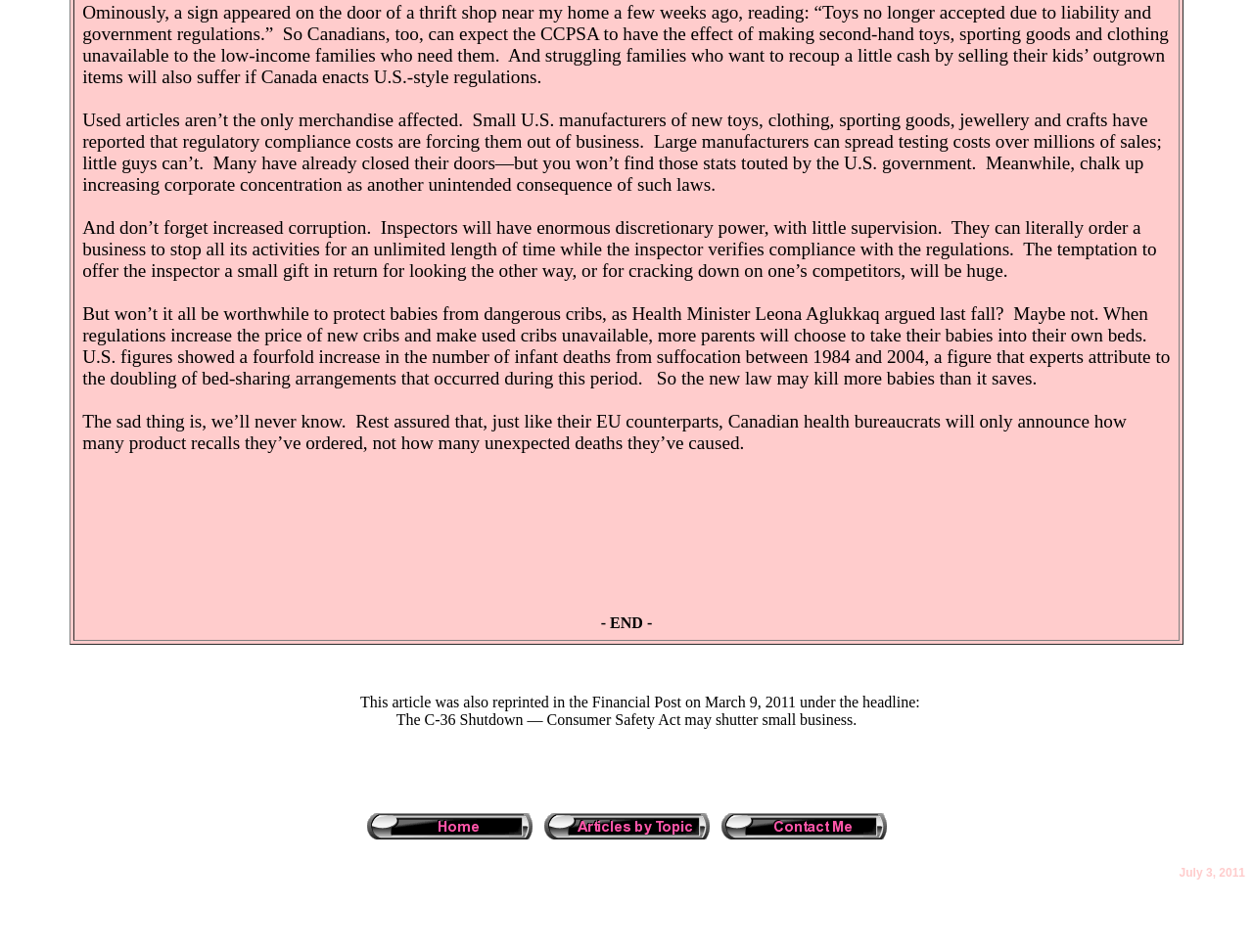Use the details in the image to answer the question thoroughly: 
What is the date of this article?

The date of the article is mentioned at the bottom of the page, which is July 3, 2011.